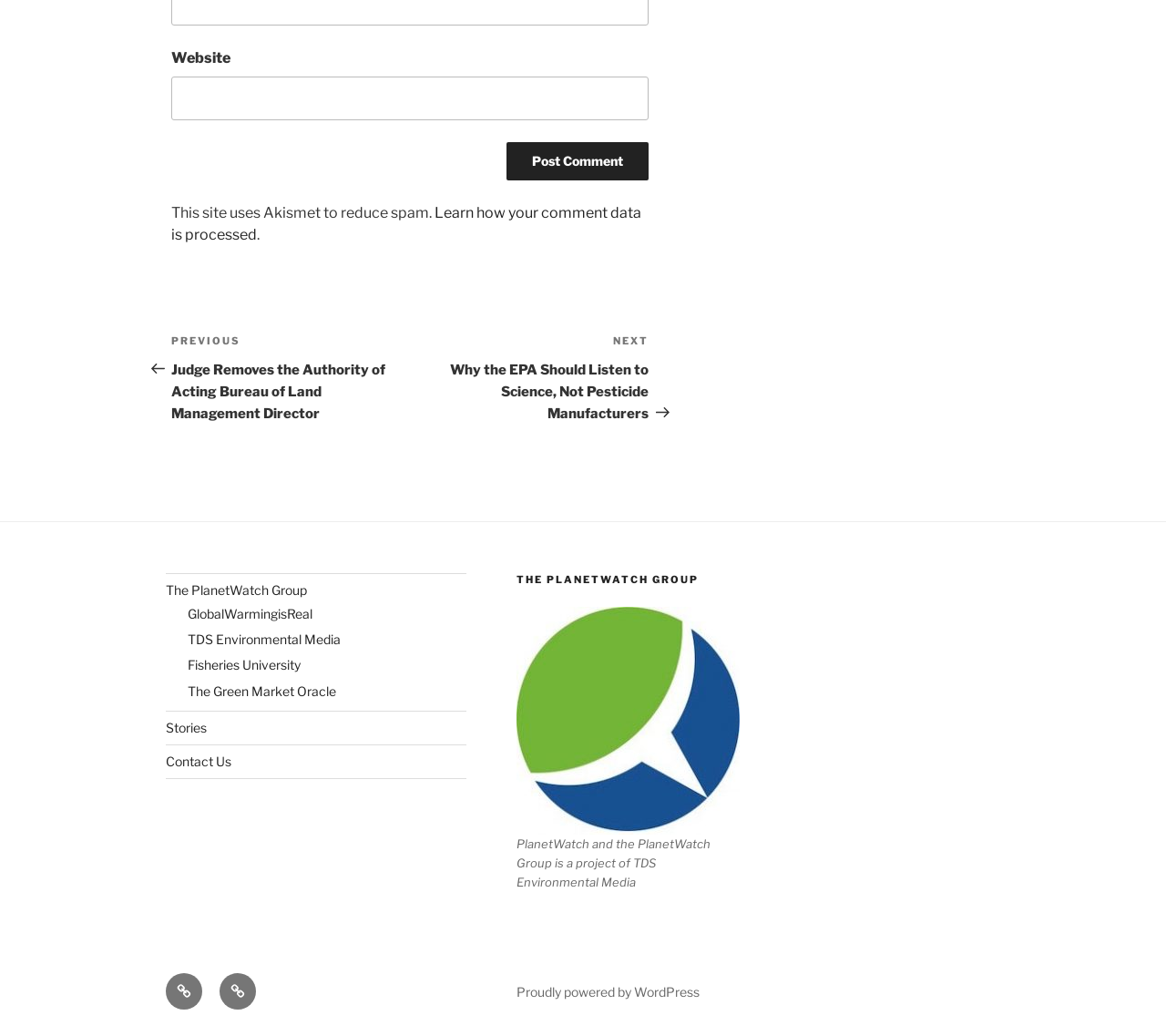Please locate the bounding box coordinates of the element that should be clicked to complete the given instruction: "Visit The PlanetWatch Group".

[0.142, 0.562, 0.263, 0.577]